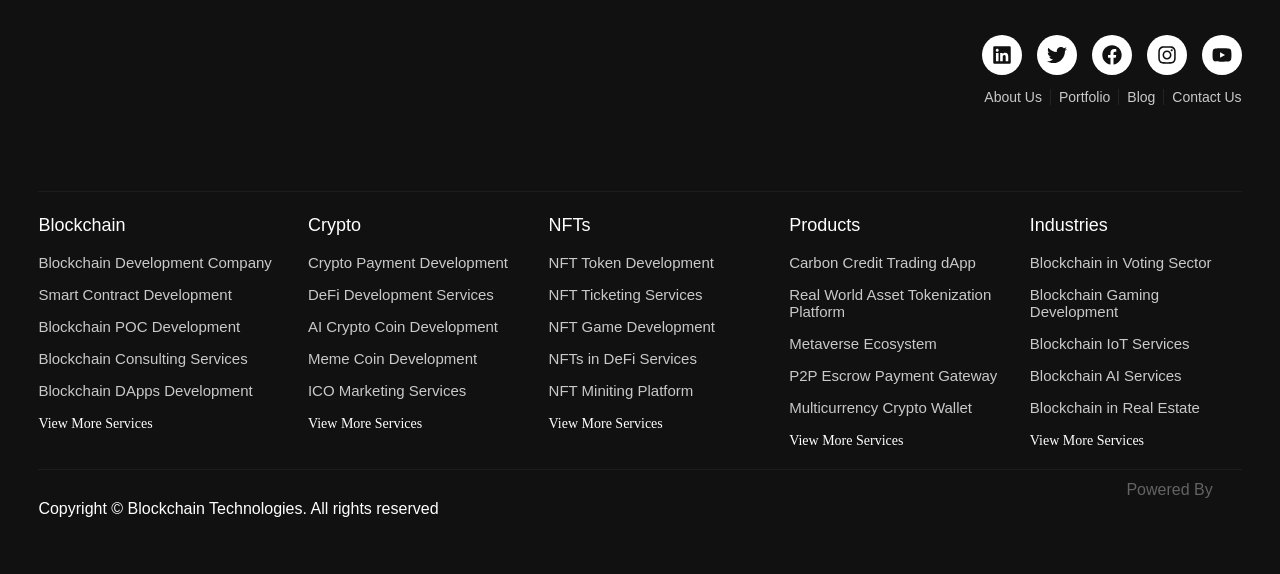Use a single word or phrase to answer the question:
How many categories are there under services?

4